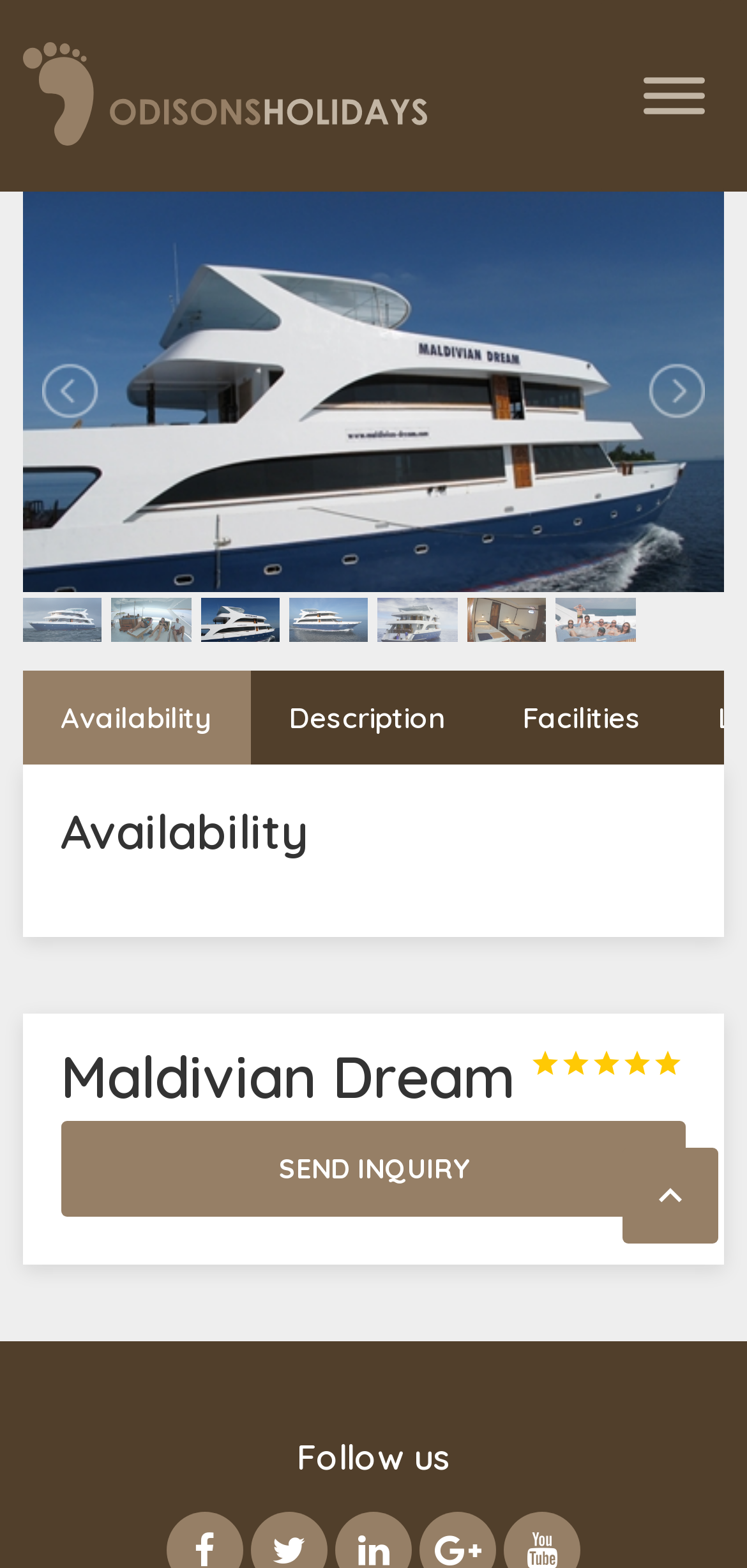Generate a comprehensive description of the webpage content.

The webpage is about "Maldivian Dream" offered by "Odisons Holidays". At the top left, there is a logo of "Odisons Holidays" with a link to the homepage. Next to it, there is a toggle menu button. 

Below the logo, there are seven links with accompanying images, arranged horizontally, showcasing different aspects of the "Maldivian Dream" package. 

Further down, there are three links: "Availability", "Description", and "Facilities", which provide more information about the package. 

The main content of the webpage is an article section, which takes up most of the page. It has a heading "Availability" and provides detailed information about the package. 

On the right side of the page, there is a complementary section with an article about "Maldivian Dream", featuring a heading with five star ratings and a "SEND INQUIRY" link. 

At the bottom of the page, there is a link with a Facebook icon and a heading "Follow us", indicating the company's social media presence.